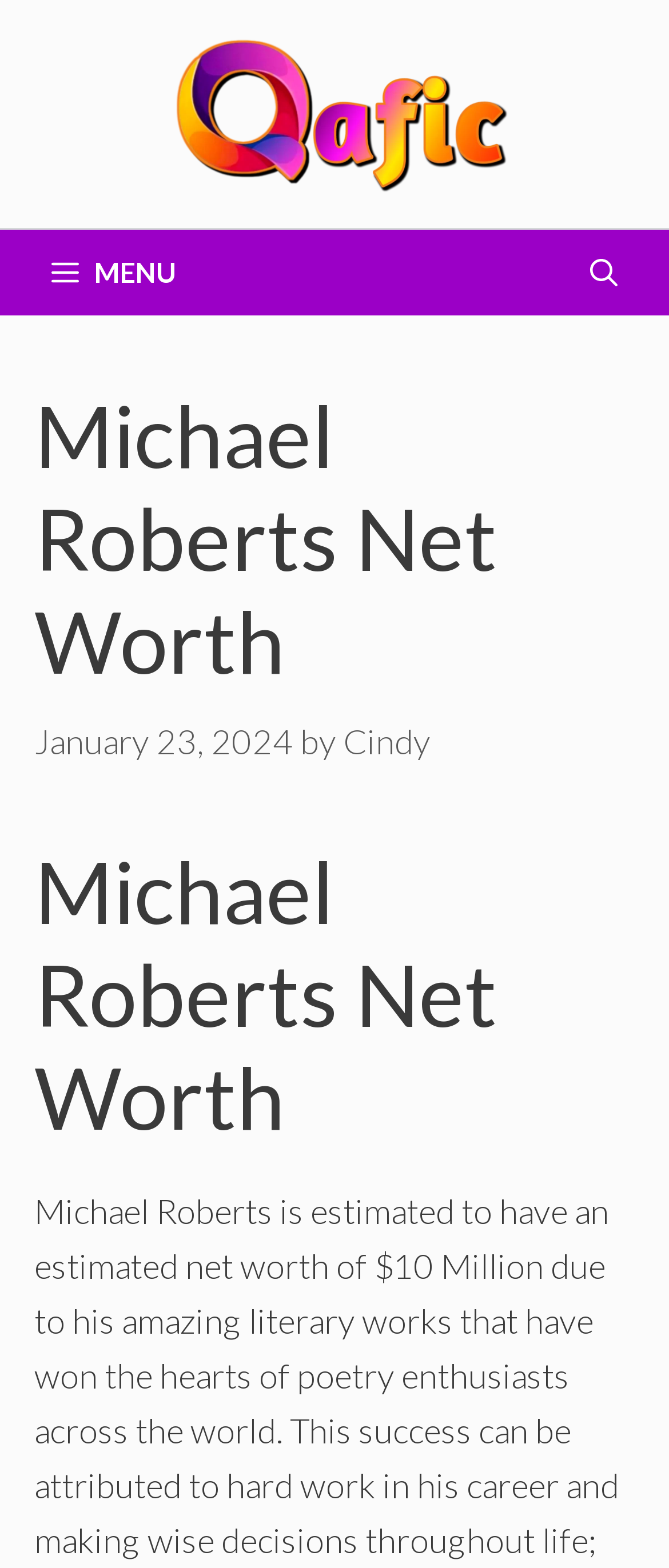Provide a single word or phrase answer to the question: 
What is the type of content on this webpage?

Biography